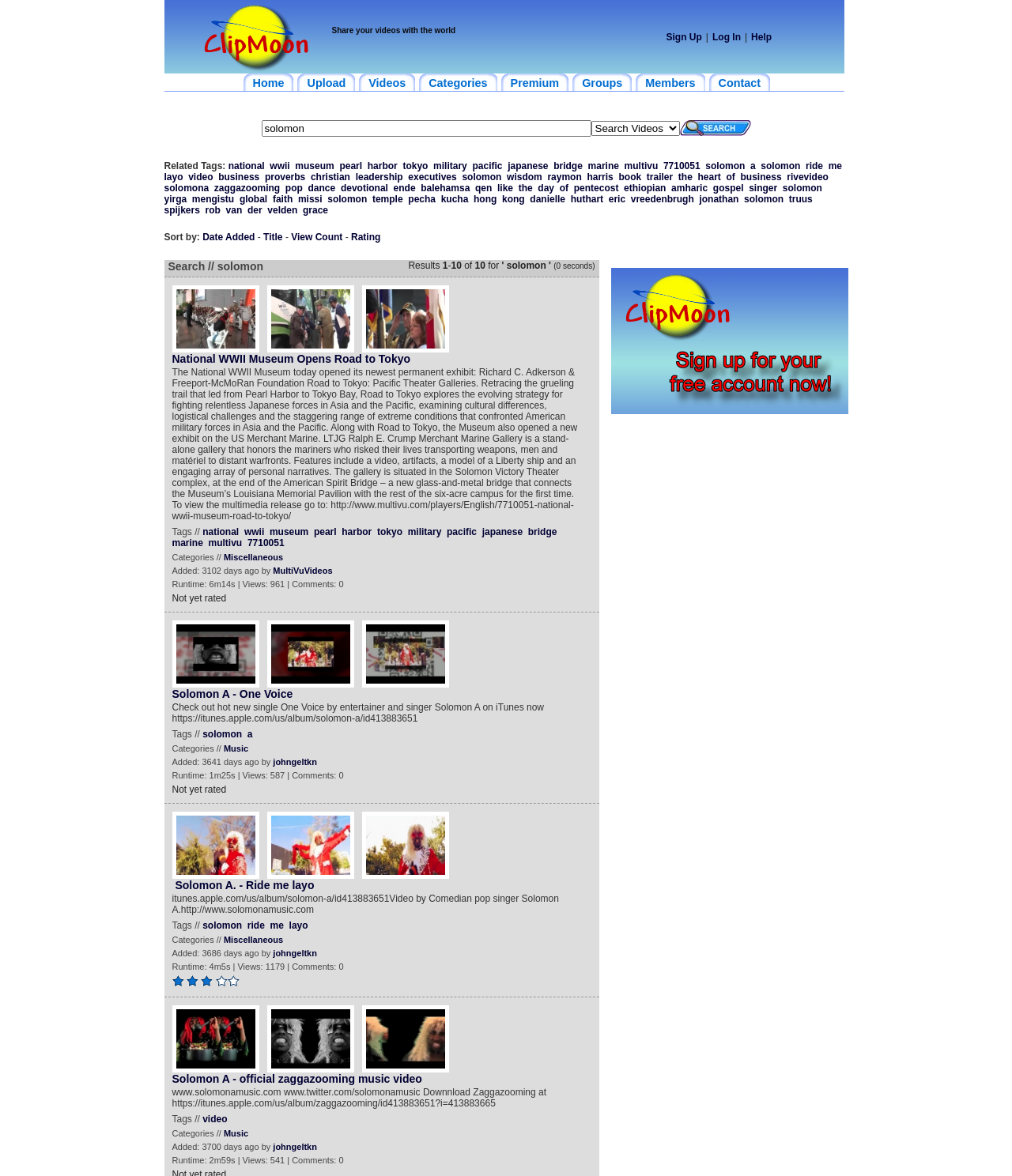Explain the contents of the webpage comprehensively.

The webpage is titled "ClipMoon - Solomon - Videos" and appears to be a video sharing platform. At the top of the page, there is a header section that spans the entire width of the page, containing a logo on the left, a search bar in the center, and a series of links to various pages on the right, including "Home", "Upload", "Videos", "Categories", "Premium", "Groups", "Members", and "Contact".

Below the header section, there is a search bar with a text input field and a submit button, accompanied by a label "solomon". The search bar is flanked by two empty spaces on either side.

Underneath the search bar, there is a list of links to related topics, including "national", "wwii", "museum", "pearl", "harbor", "tokyo", "military", "pacific", and "japanese". These links are arranged horizontally and take up the full width of the page.

The overall layout of the page is simple and organized, with a clear hierarchy of elements and ample whitespace to separate different sections.